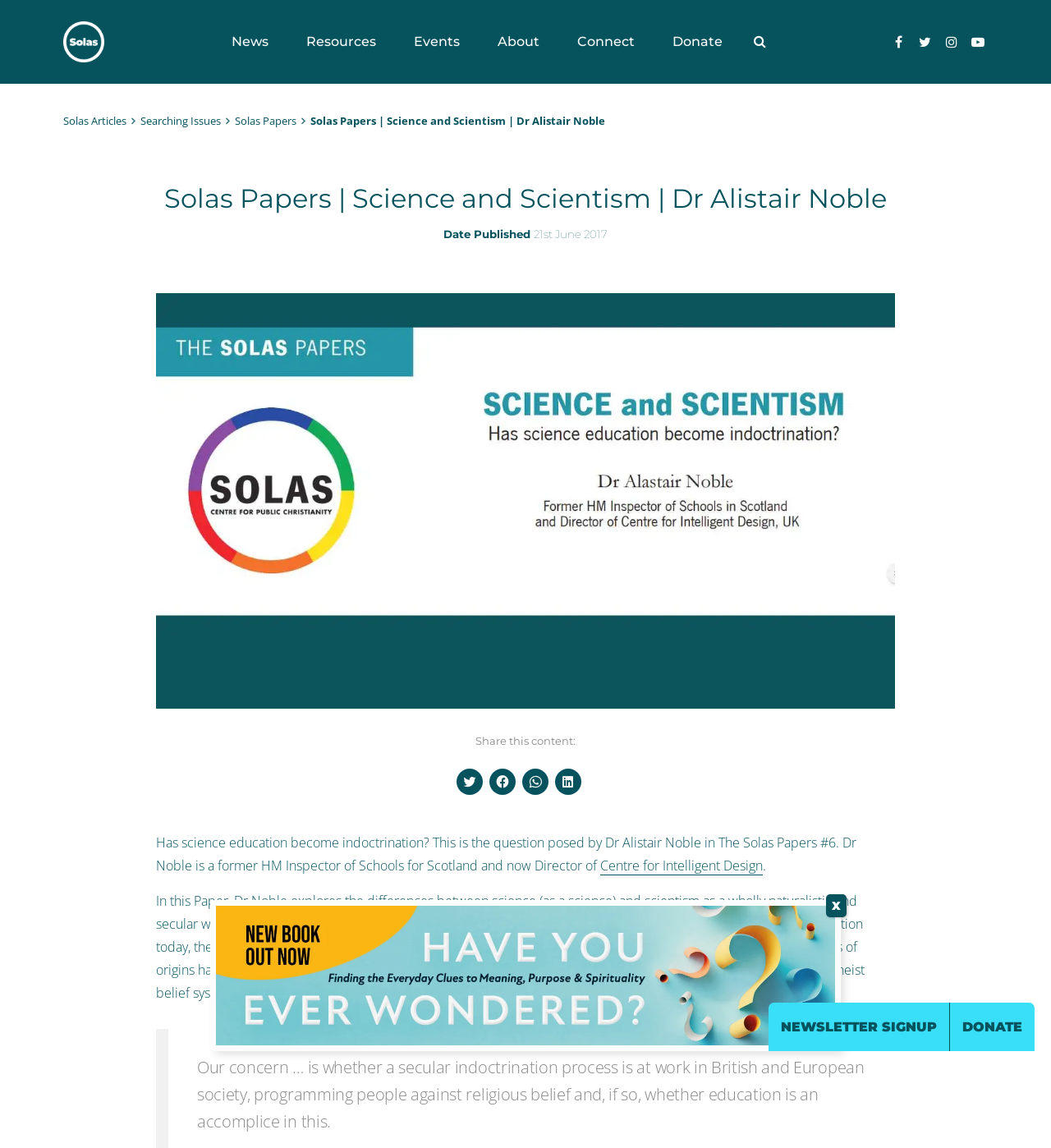Please specify the bounding box coordinates of the clickable region necessary for completing the following instruction: "Sign up for the newsletter". The coordinates must consist of four float numbers between 0 and 1, i.e., [left, top, right, bottom].

[0.731, 0.873, 0.904, 0.916]